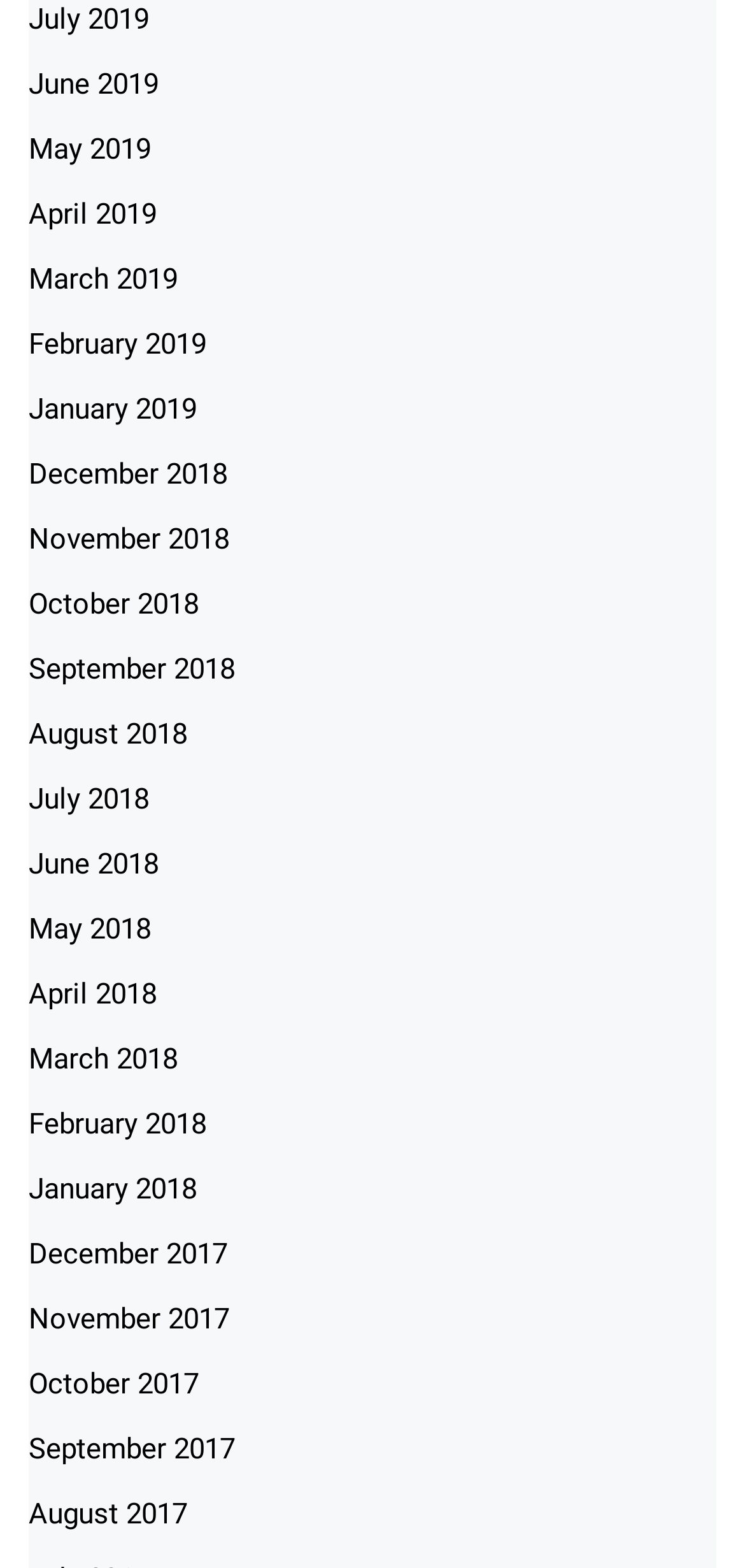Please determine the bounding box coordinates of the section I need to click to accomplish this instruction: "access March 2019".

[0.038, 0.167, 0.238, 0.189]